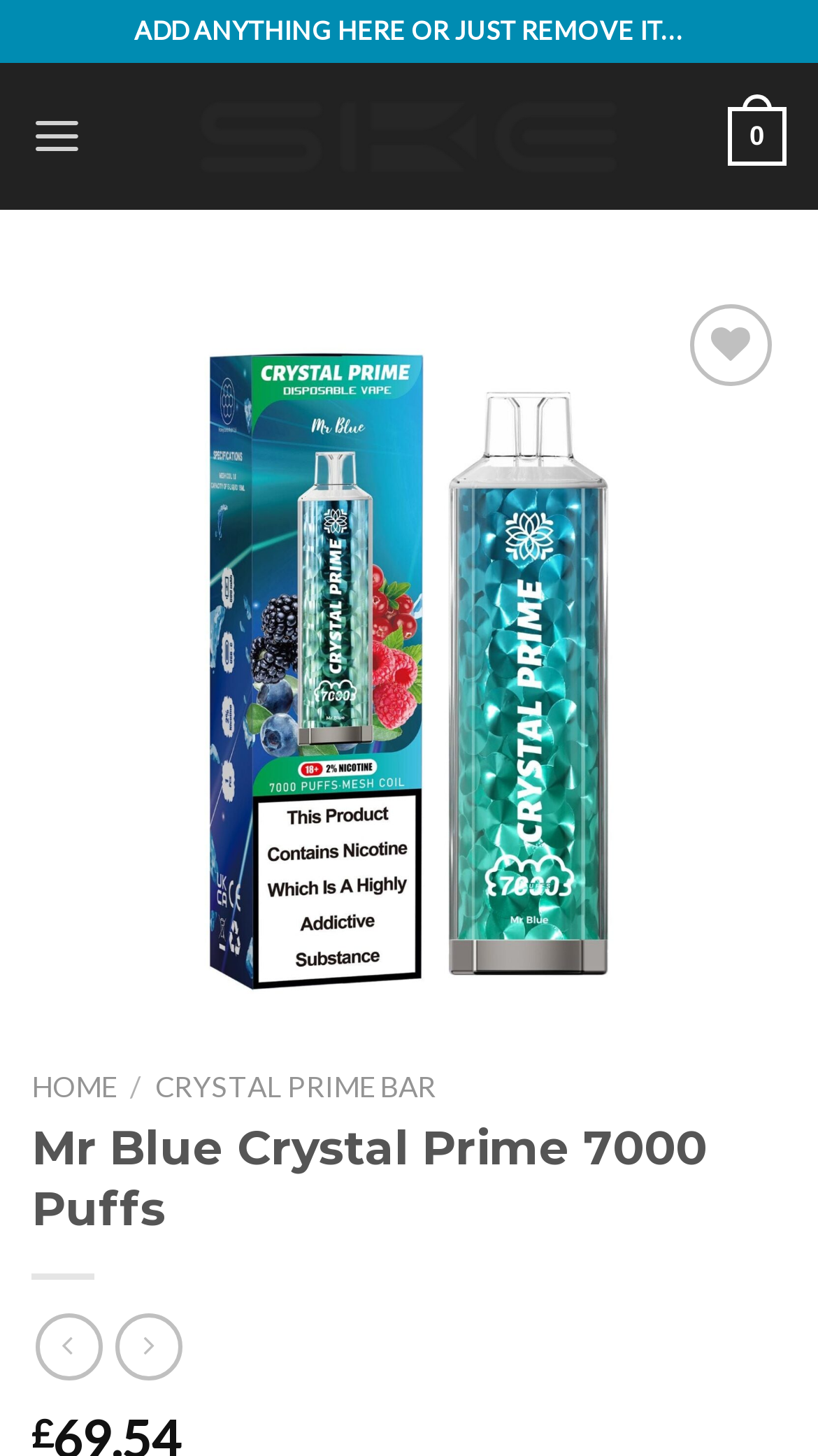How many navigation buttons are there?
Give a single word or phrase as your answer by examining the image.

2